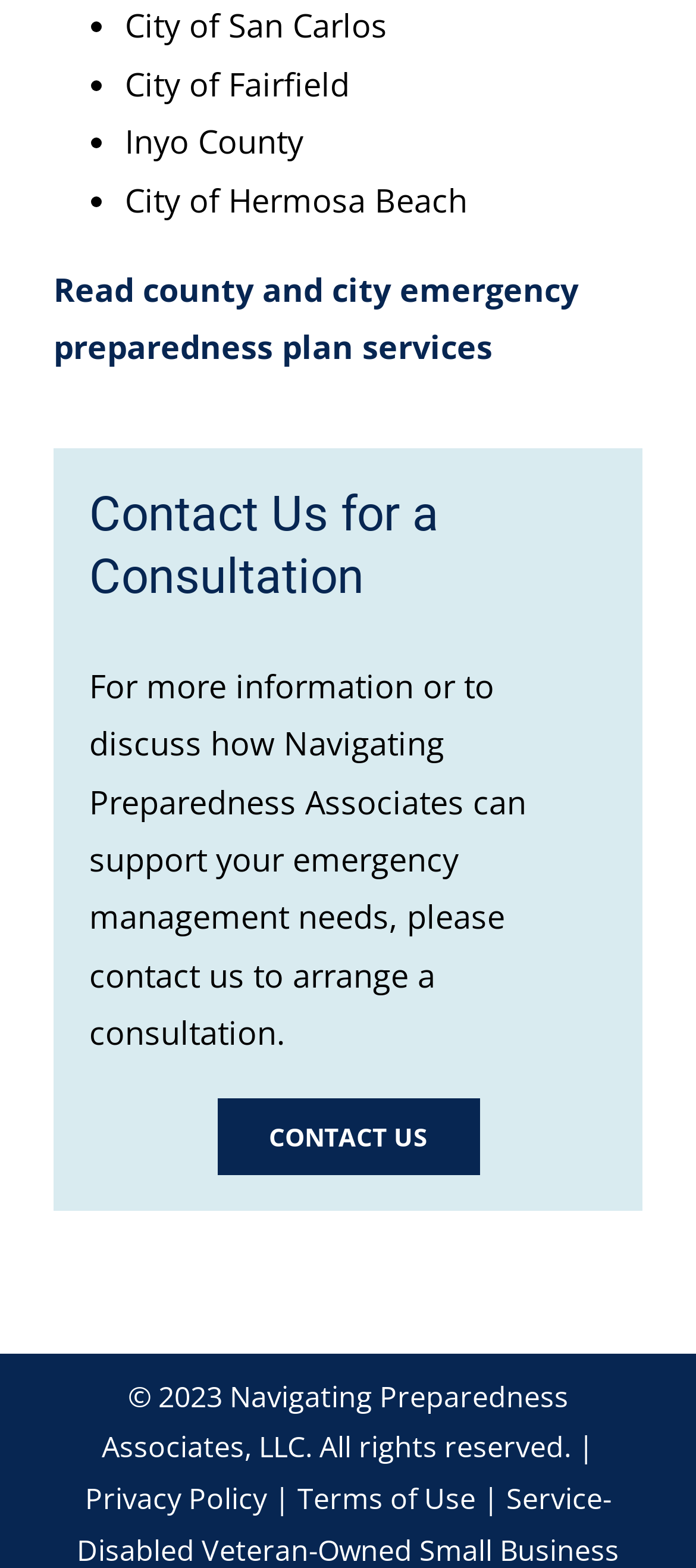Using the provided description: "Contact Us", find the bounding box coordinates of the corresponding UI element. The output should be four float numbers between 0 and 1, in the format [left, top, right, bottom].

[0.312, 0.7, 0.688, 0.749]